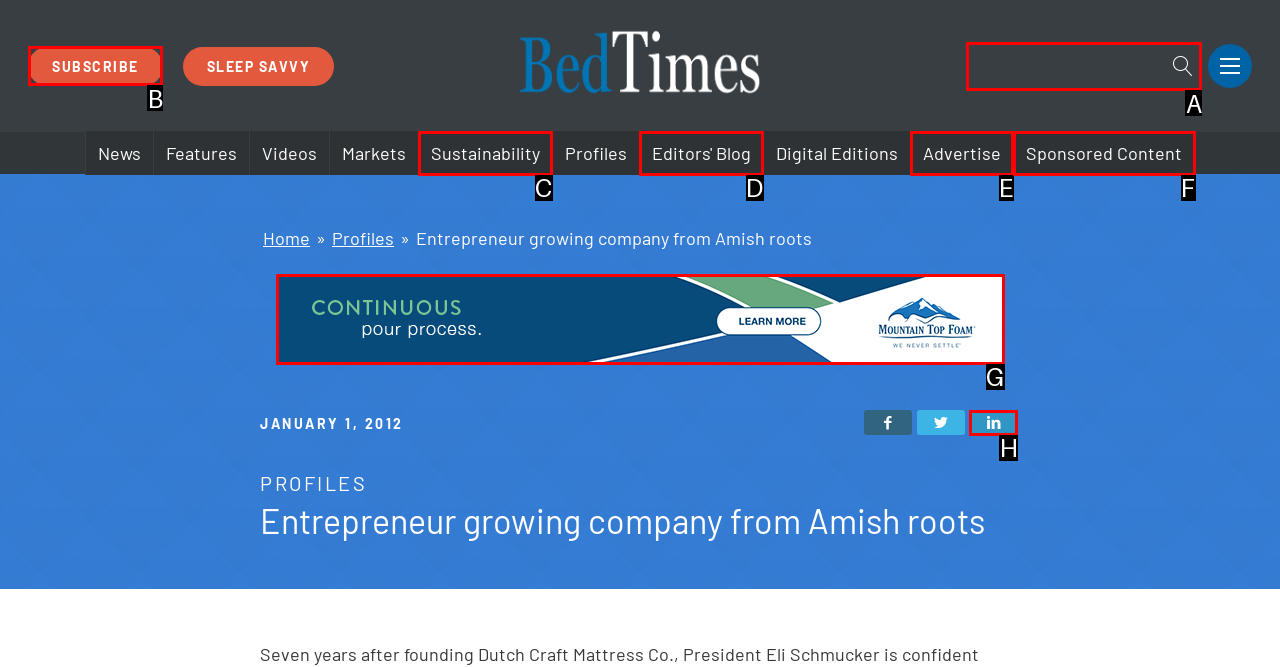Choose the letter of the option you need to click to Search for articles. Answer with the letter only.

A